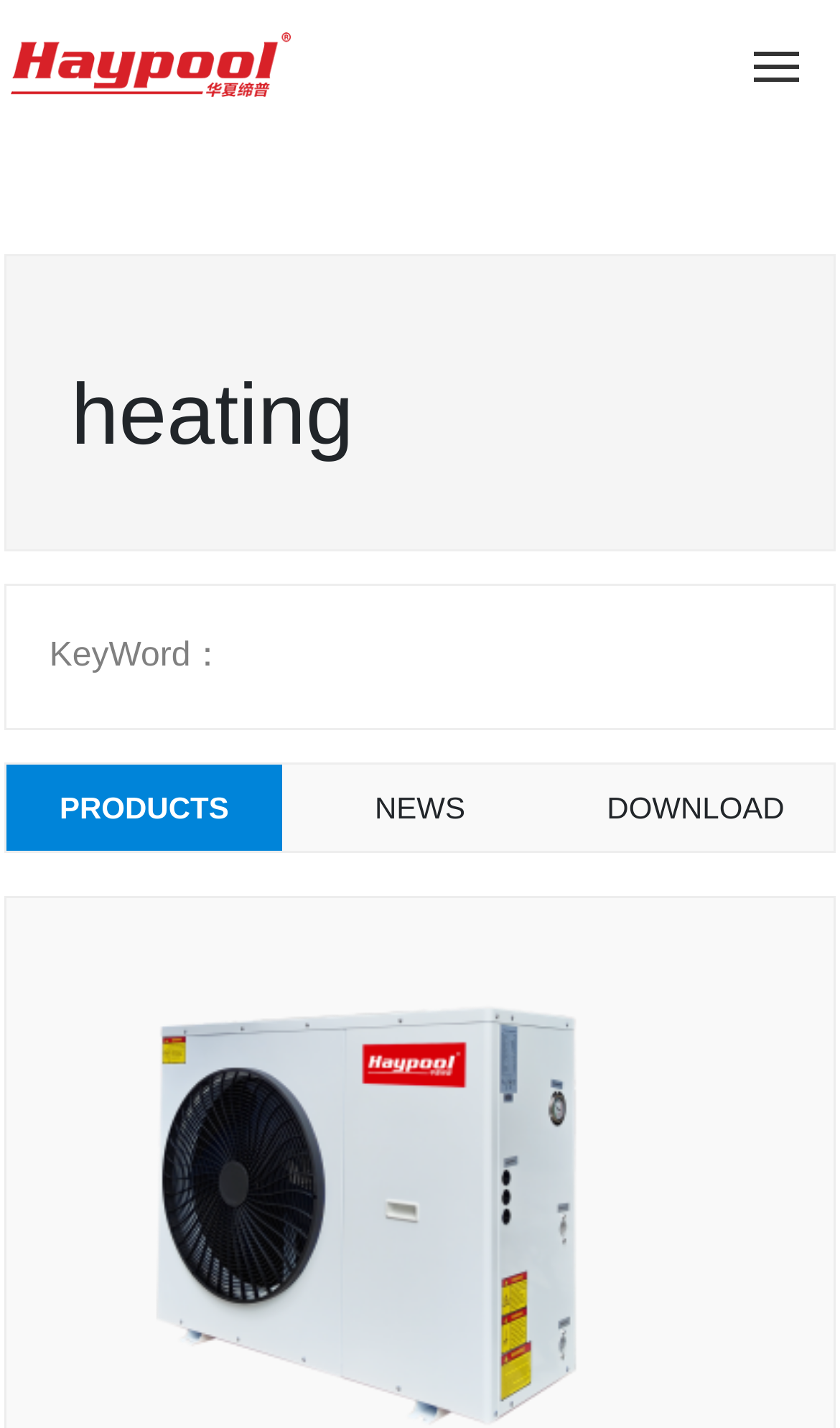Using the provided element description: "alt="HAYPOOL" title="HAYPOOL"", determine the bounding box coordinates of the corresponding UI element in the screenshot.

[0.013, 0.031, 0.346, 0.055]